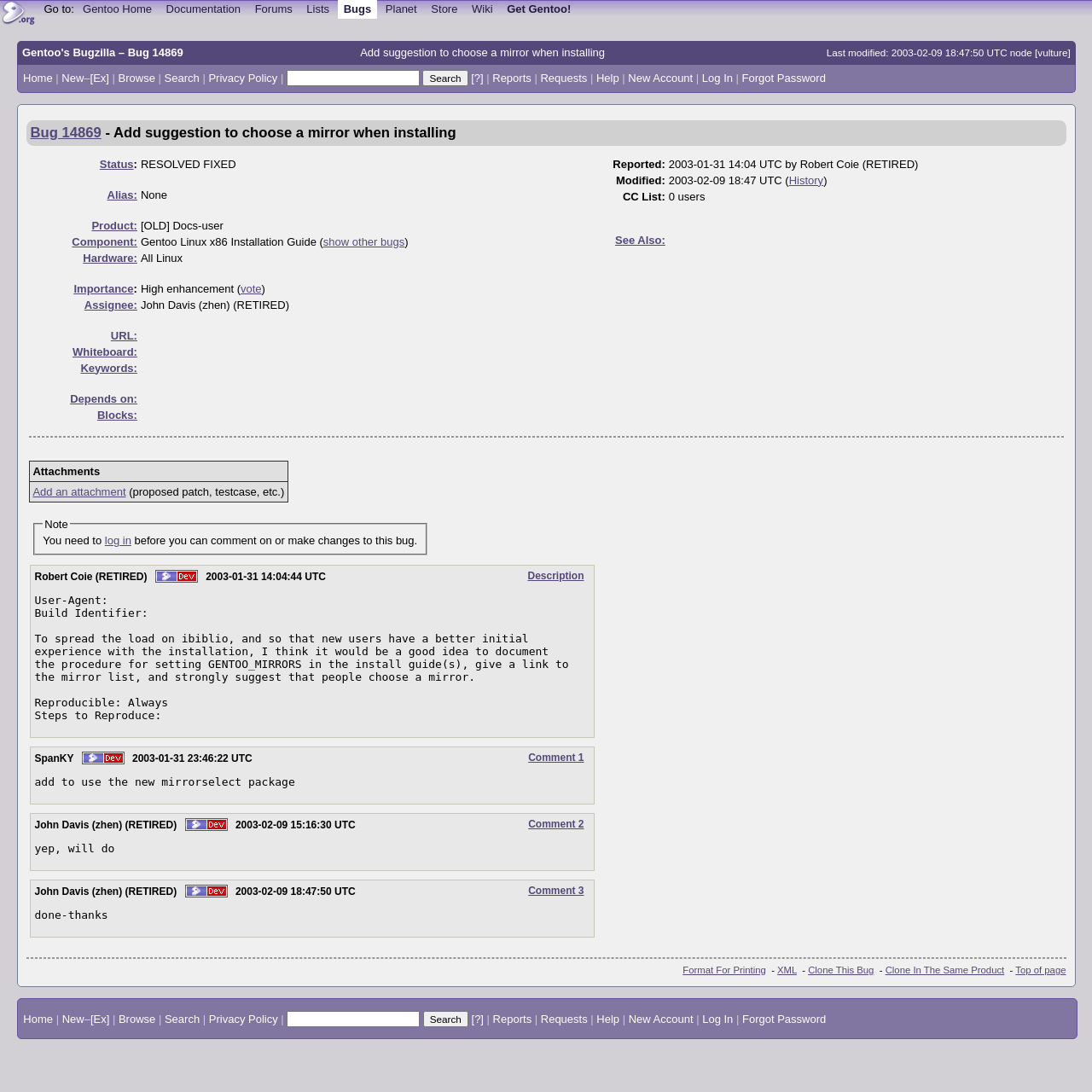Provide a thorough and detailed response to the question by examining the image: 
What is the last modified date of the bug?

The last modified date of the bug is displayed at the top of the webpage, specifically below the title 'Add suggestion to choose a mirror when installing', and it is '2003-02-09 18:47:50 UTC'.